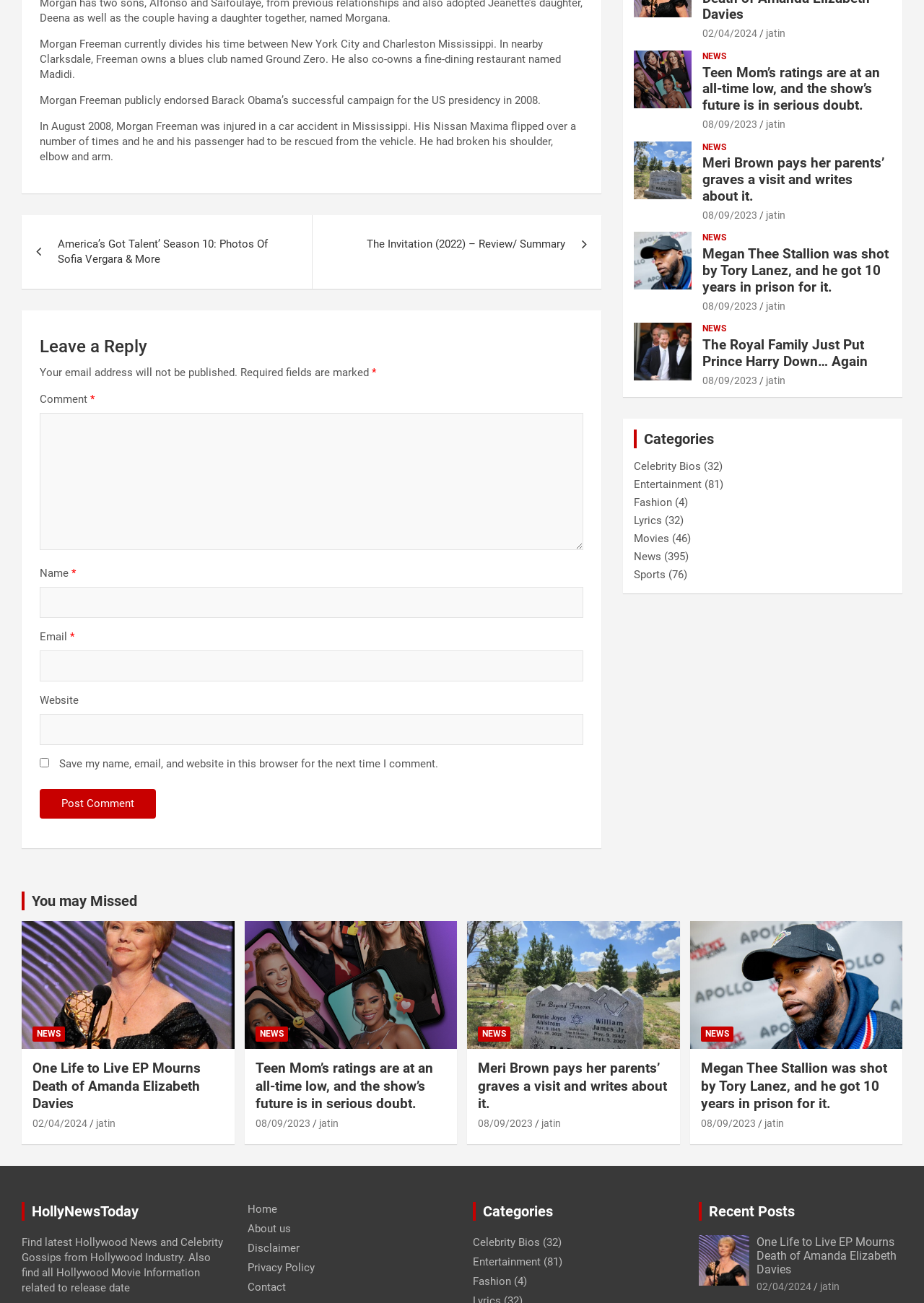What is the purpose of the text box labeled 'Comment'?
Based on the image, answer the question with as much detail as possible.

The text box labeled 'Comment' is part of a form that allows users to leave a comment on the webpage. The form also includes fields for name, email, and website, and a button to post the comment.